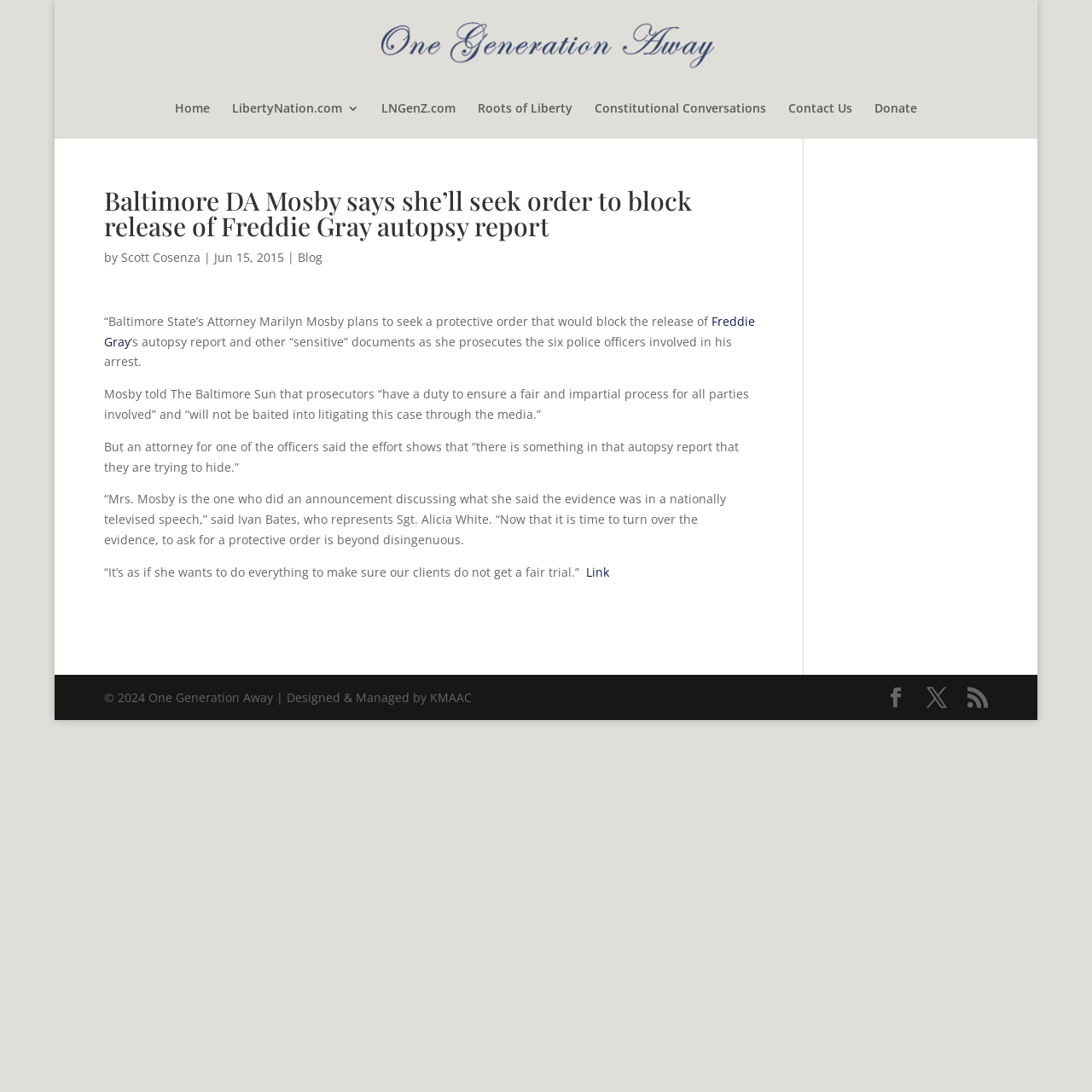Answer the following inquiry with a single word or phrase:
What is the name of the attorney mentioned in the article?

Ivan Bates